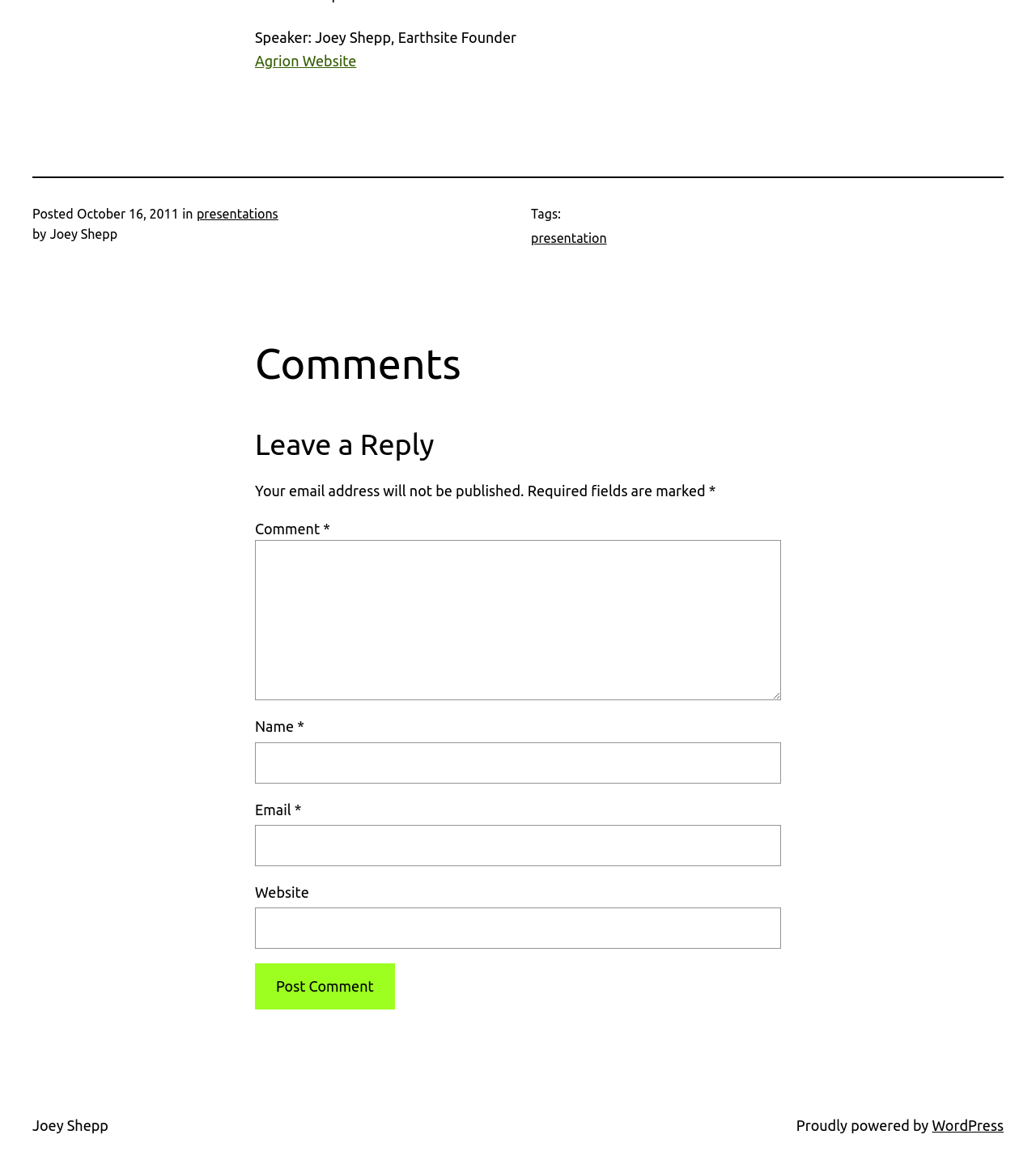Locate the bounding box coordinates of the area where you should click to accomplish the instruction: "View all answers".

None